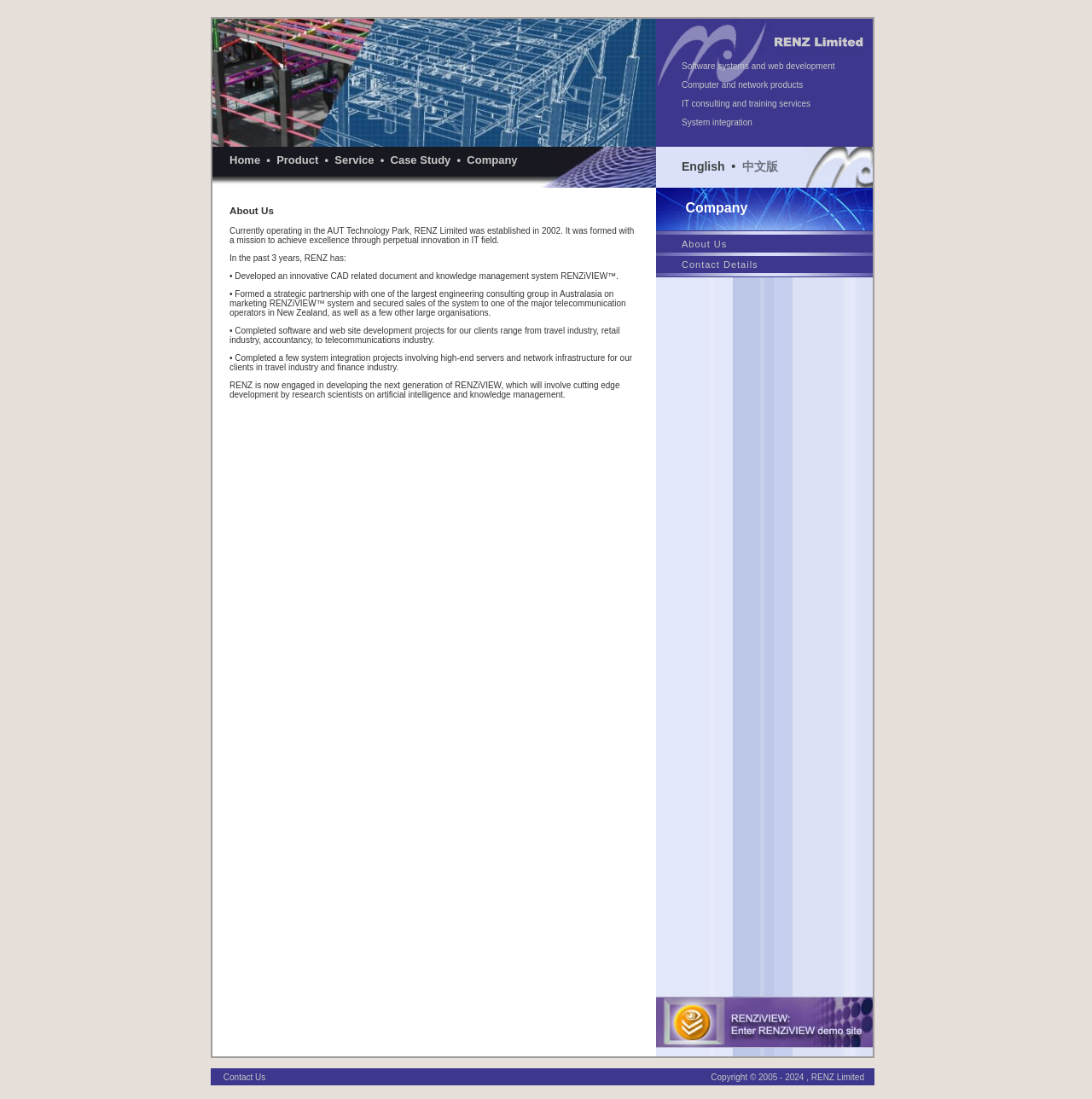Please examine the image and provide a detailed answer to the question: What industry does RENZ provide system integration projects for?

The industries are mentioned in the 'About Us' section, which states 'RENZ has: • Completed a few system integration projects involving high-end servers and network infrastructure for our clients in travel industry and finance industry.'